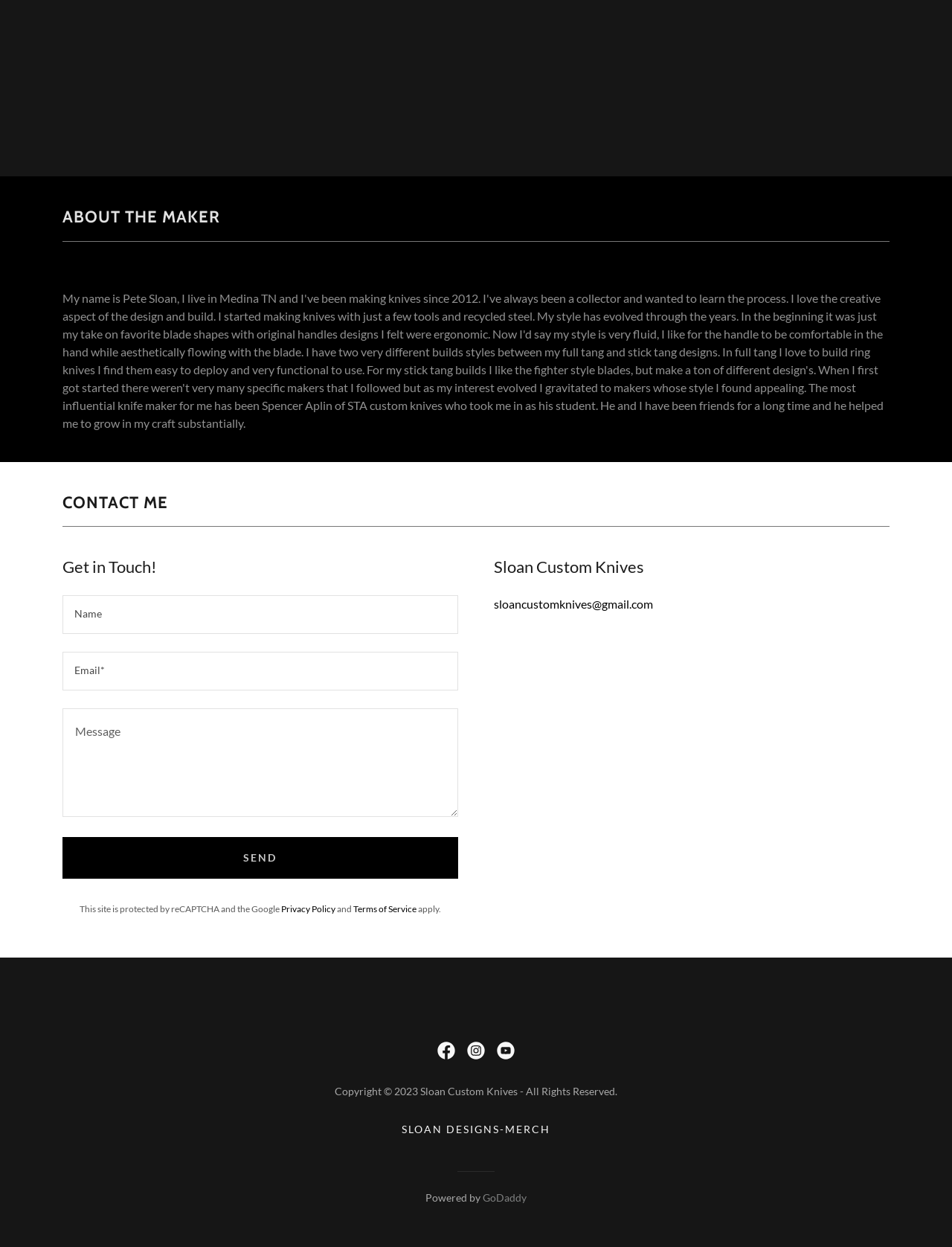Answer in one word or a short phrase: 
What social media platforms does Sloan Custom Knives have a presence on?

Facebook, Instagram, YouTube